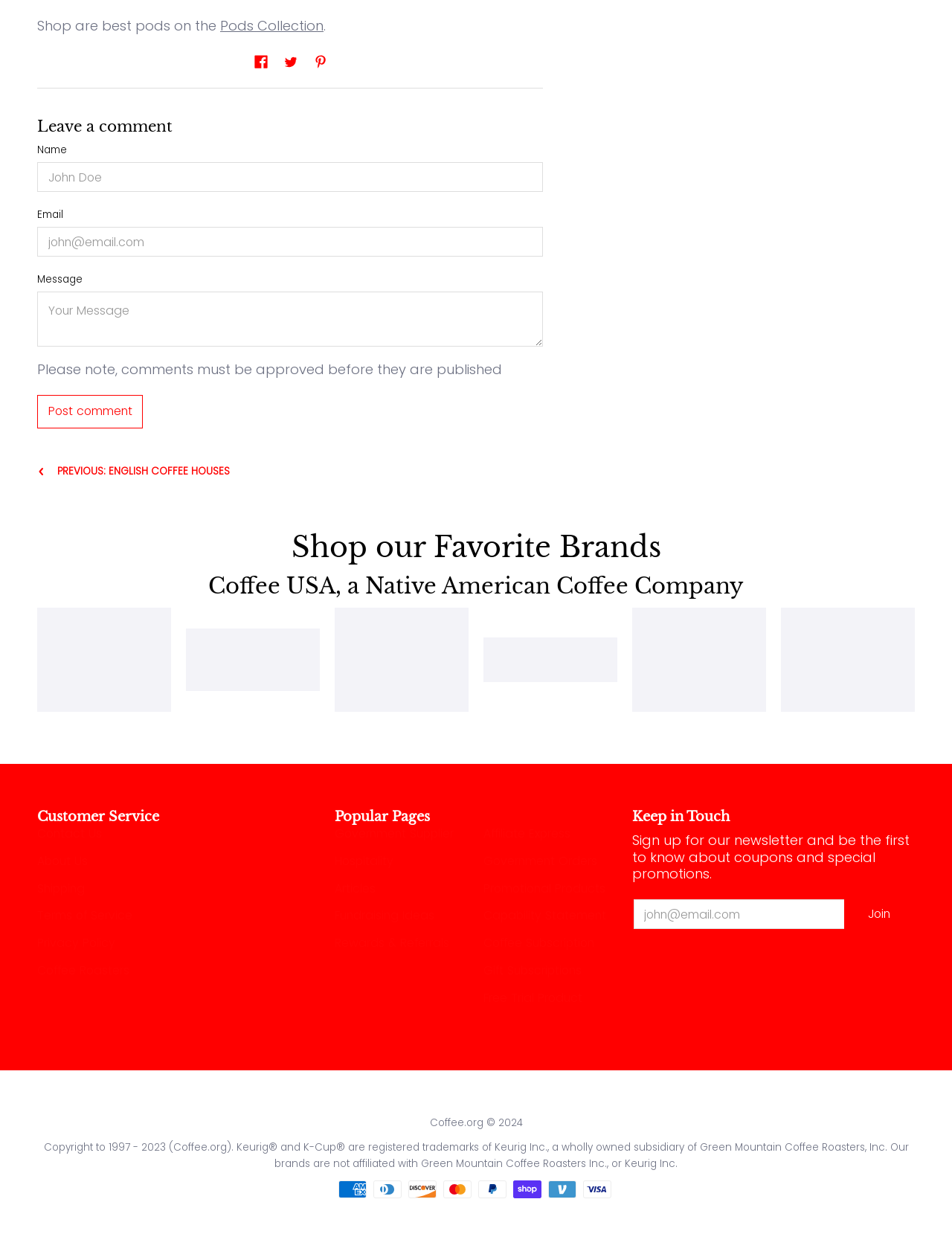What is the purpose of the comment section?
Use the image to answer the question with a single word or phrase.

Leave a comment